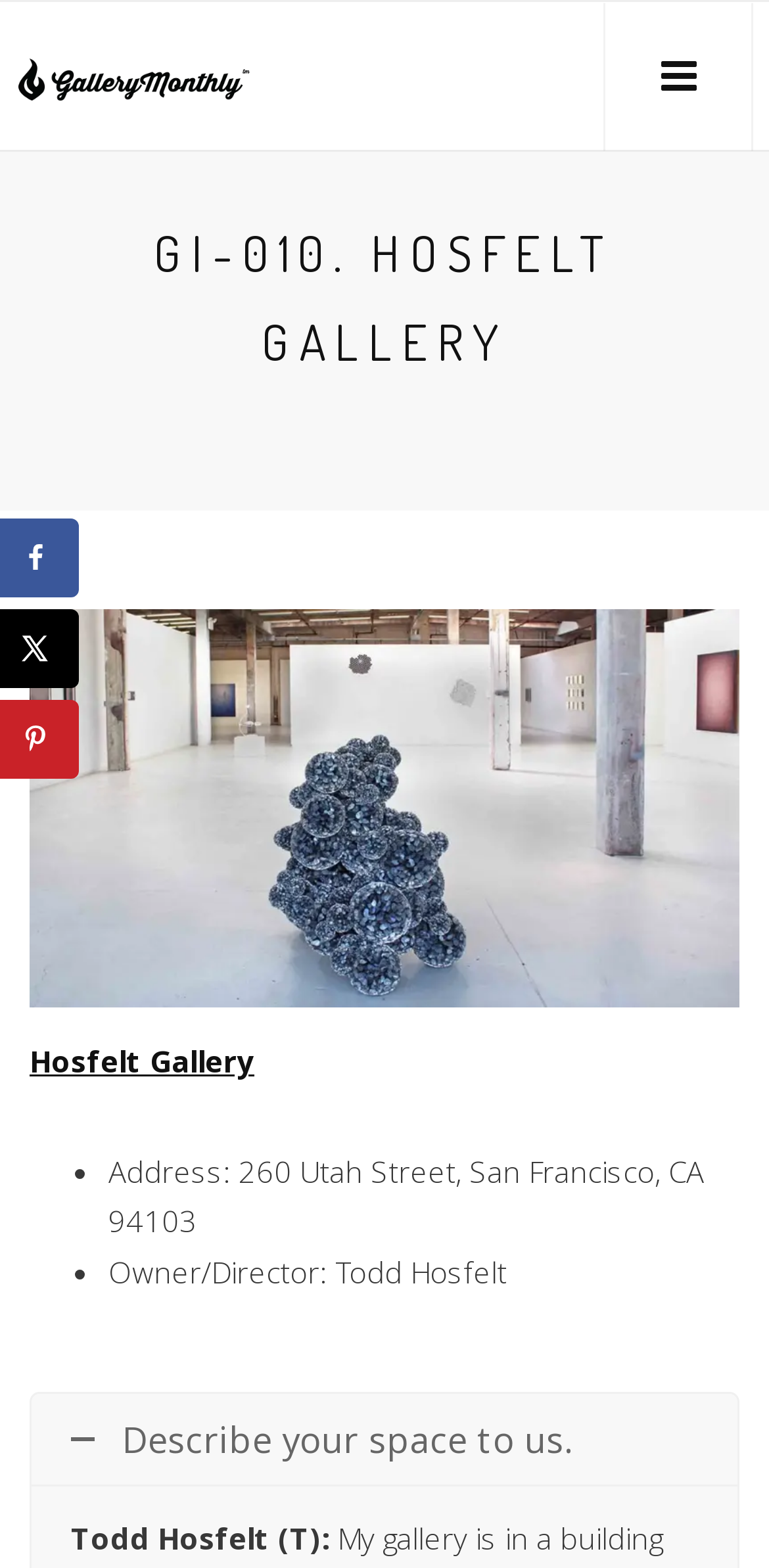Using the given description, provide the bounding box coordinates formatted as (top-left x, top-left y, bottom-right x, bottom-right y), with all values being floating point numbers between 0 and 1. Description: Describe your space to us.

[0.041, 0.889, 0.959, 0.947]